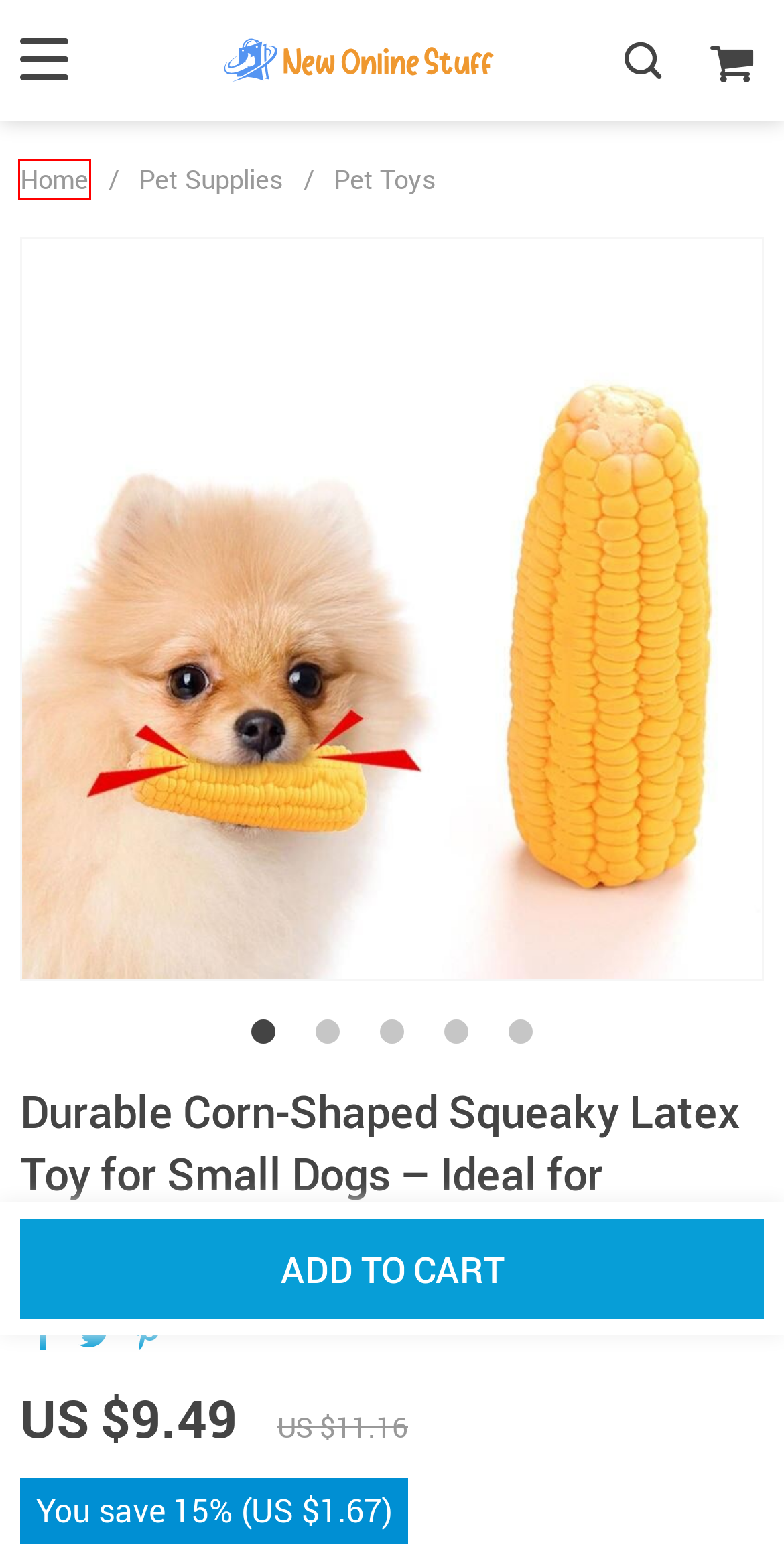You have a screenshot of a webpage with a red bounding box around an element. Identify the webpage description that best fits the new page that appears after clicking the selected element in the red bounding box. Here are the candidates:
A. Track your order
B. Your shopping cart
C. Online shopping for  with free worldwide shipping
D. FAQ – popular questions answered
E. Terms and Conditions
F. Product Categories  Pet Supplies
G. Product Categories  Best Sellers
H. Buy High-Quality Products for The Whole Family online

H